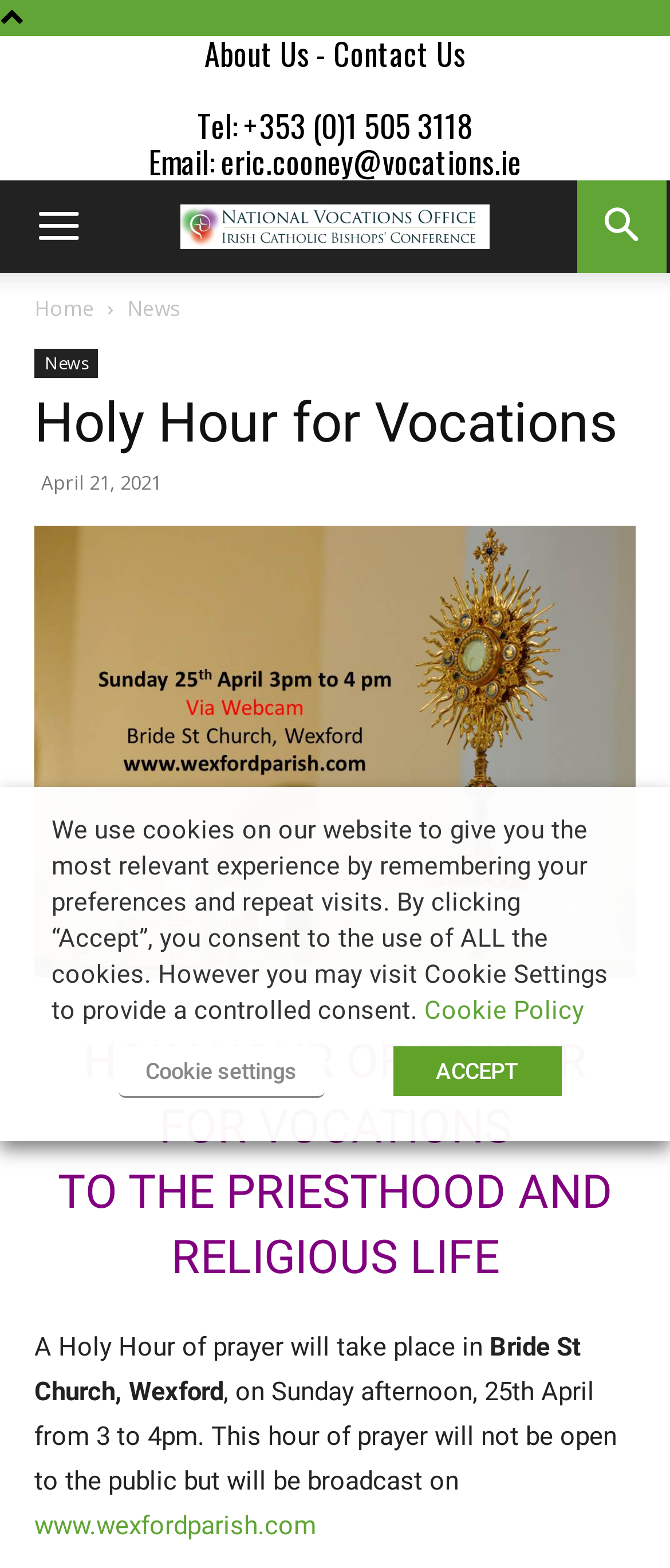Analyze and describe the webpage in a detailed narrative.

The webpage is about the Holy Hour for Vocations event organized by the National Vocations Office. At the top, there is a navigation menu with links to "About Us", "Contact Us", and other pages. The contact information, including phone number and email, is displayed prominently.

On the left side, there are two buttons: "Menu" and "Search". Below these buttons, there are links to "Home" and "News" pages. The "News" link is repeated, and when clicked, it leads to a section with a header "Holy Hour for Vocations" and a time stamp "April 21, 2021".

The main content of the page is about the Holy Hour of prayer event, which will take place at Bride St Church, Wexford, on Sunday afternoon, 25th April from 3 to 4 pm. The event will be broadcast on www.wexfordparish.com. There is an image related to the event, but its description is not provided.

At the bottom of the page, there is a cookie consent dialog with a message explaining the use of cookies on the website. The dialog provides options to accept all cookies, visit cookie settings, or read the cookie policy.